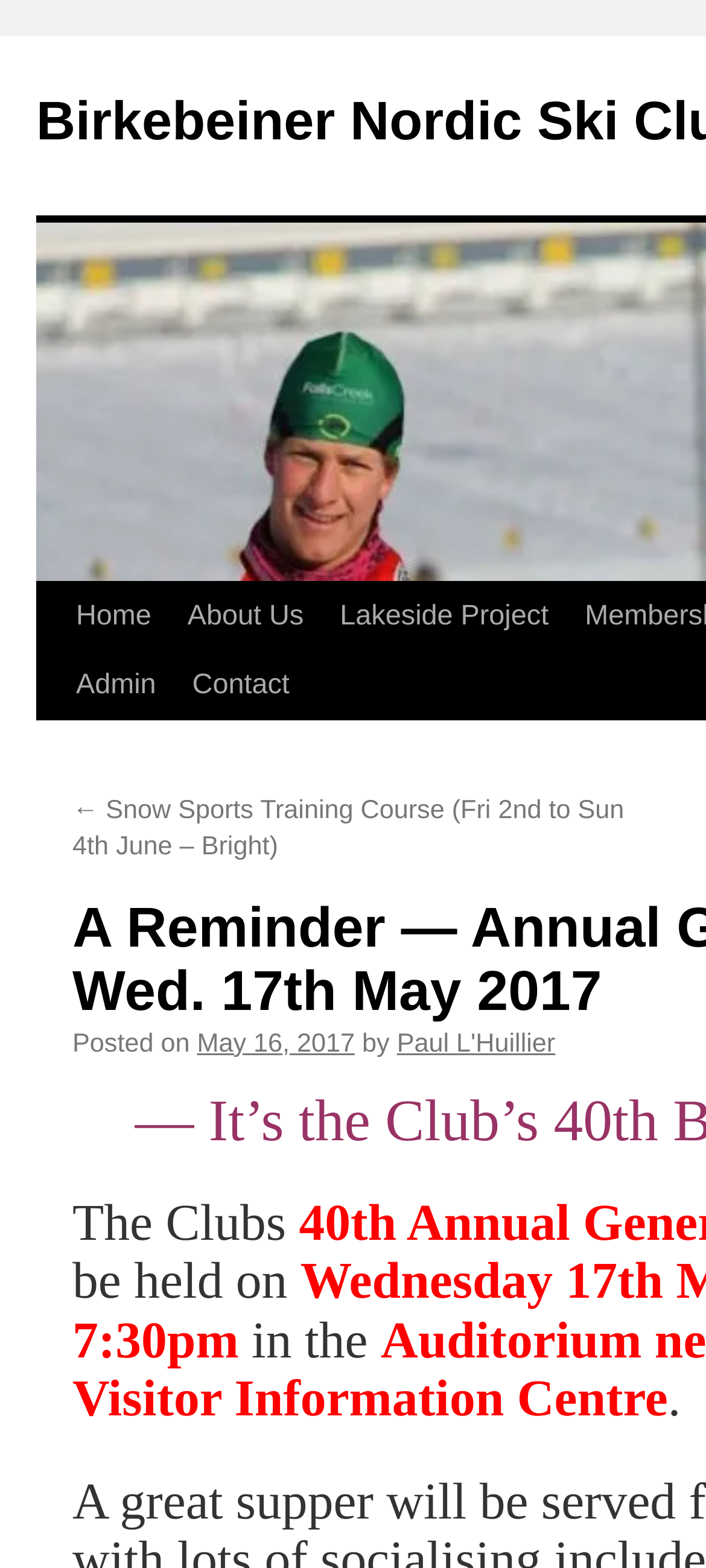Given the element description May 16, 2017, identify the bounding box coordinates for the UI element on the webpage screenshot. The format should be (top-left x, top-left y, bottom-right x, bottom-right y), with values between 0 and 1.

[0.279, 0.656, 0.503, 0.675]